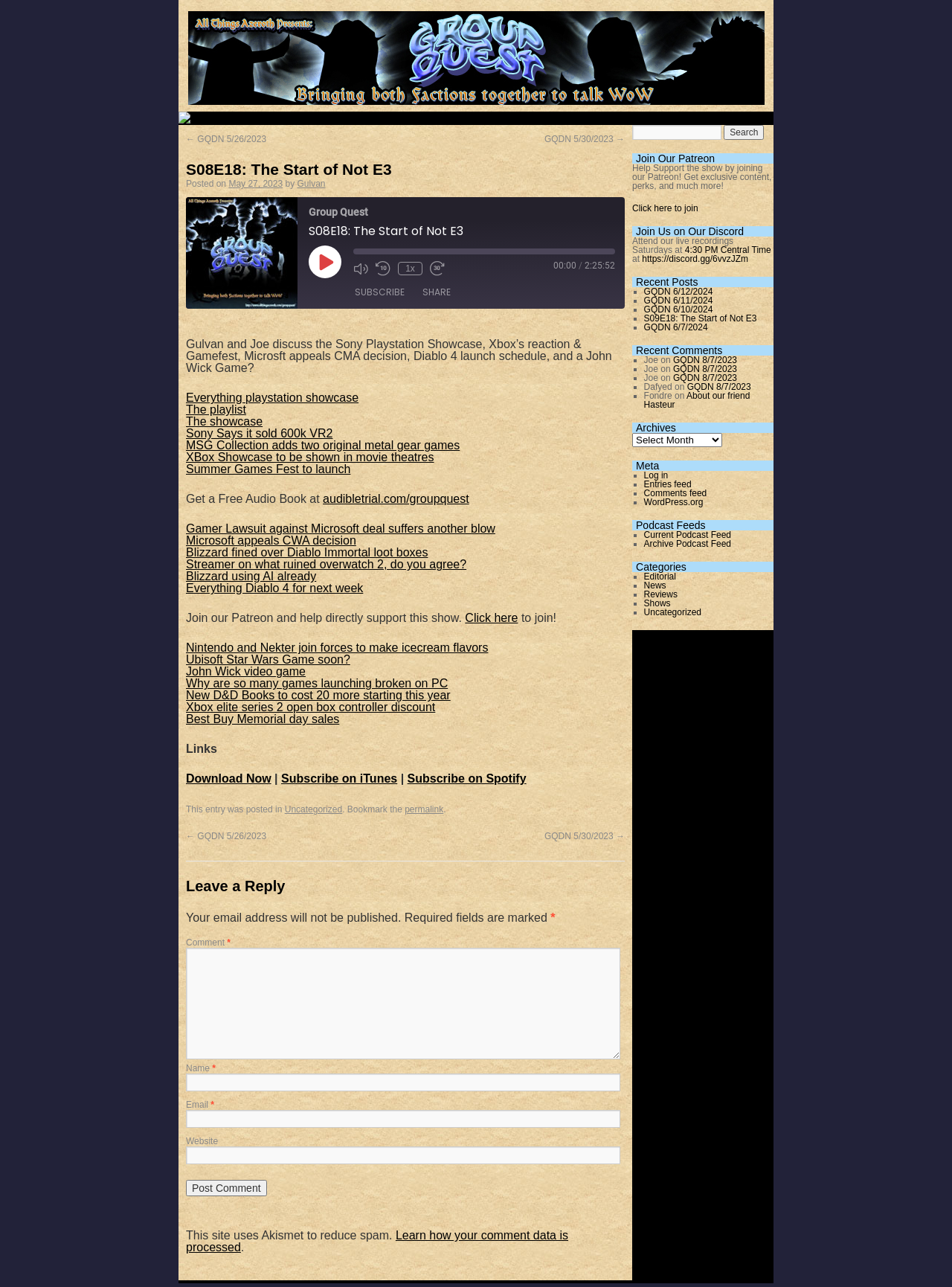Predict the bounding box coordinates for the UI element described as: "Play Episode". The coordinates should be four float numbers between 0 and 1, presented as [left, top, right, bottom].

[0.324, 0.191, 0.359, 0.216]